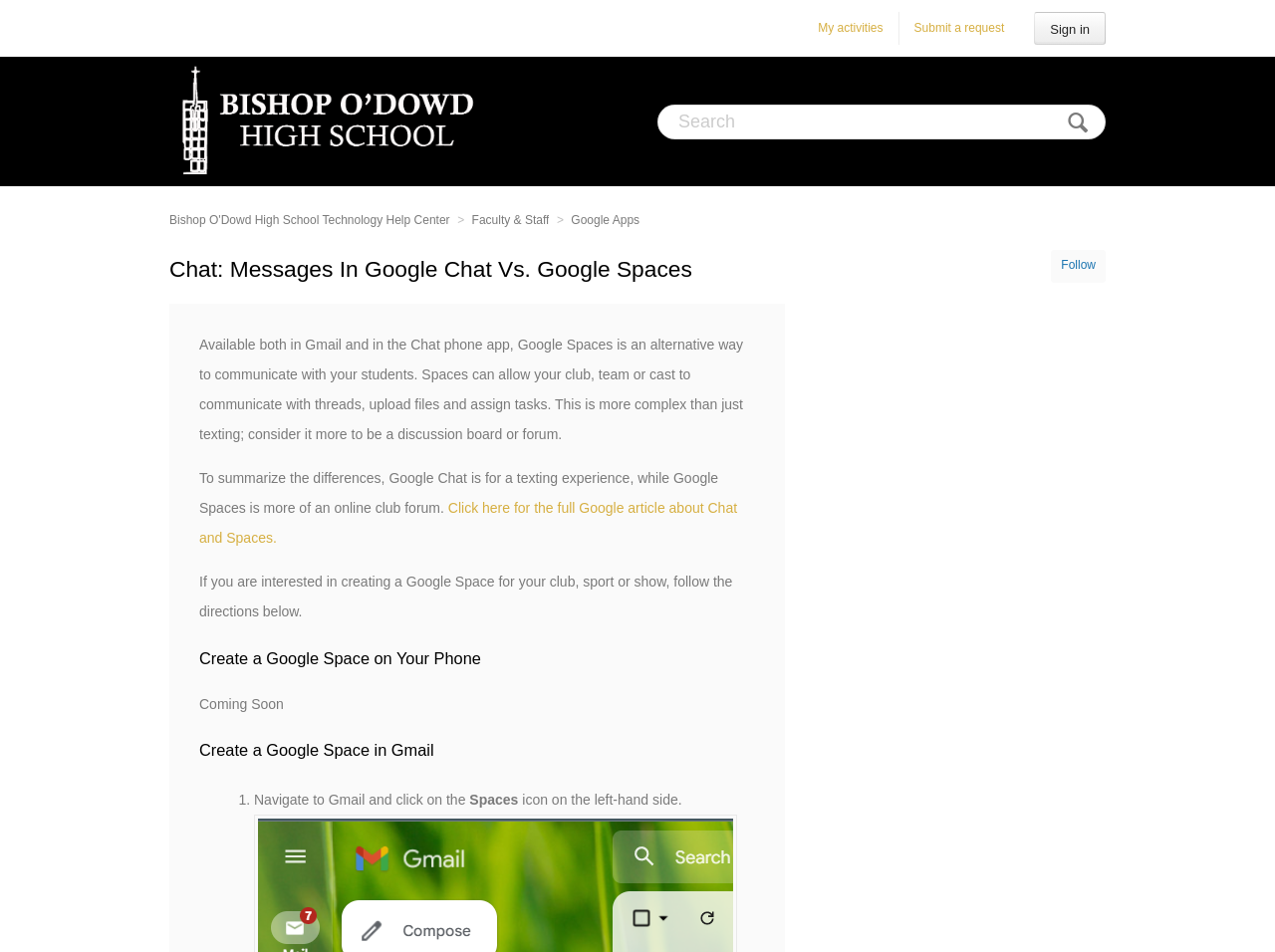Identify the bounding box of the UI element that matches this description: "Google Apps".

[0.448, 0.224, 0.502, 0.238]